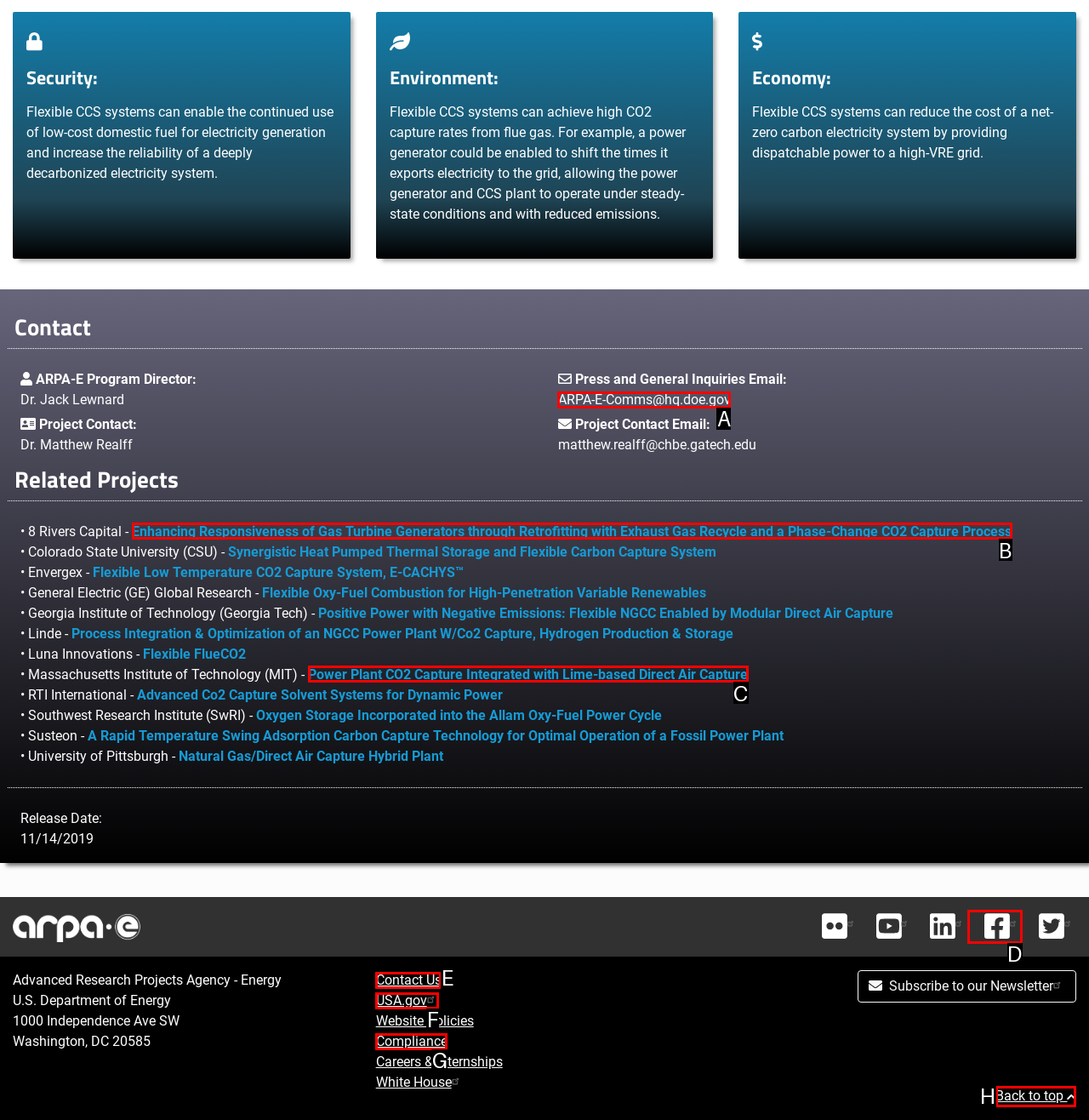Identify the correct UI element to click to follow this instruction: Email ARPA-E-Comms@hq.doe.gov
Respond with the letter of the appropriate choice from the displayed options.

A